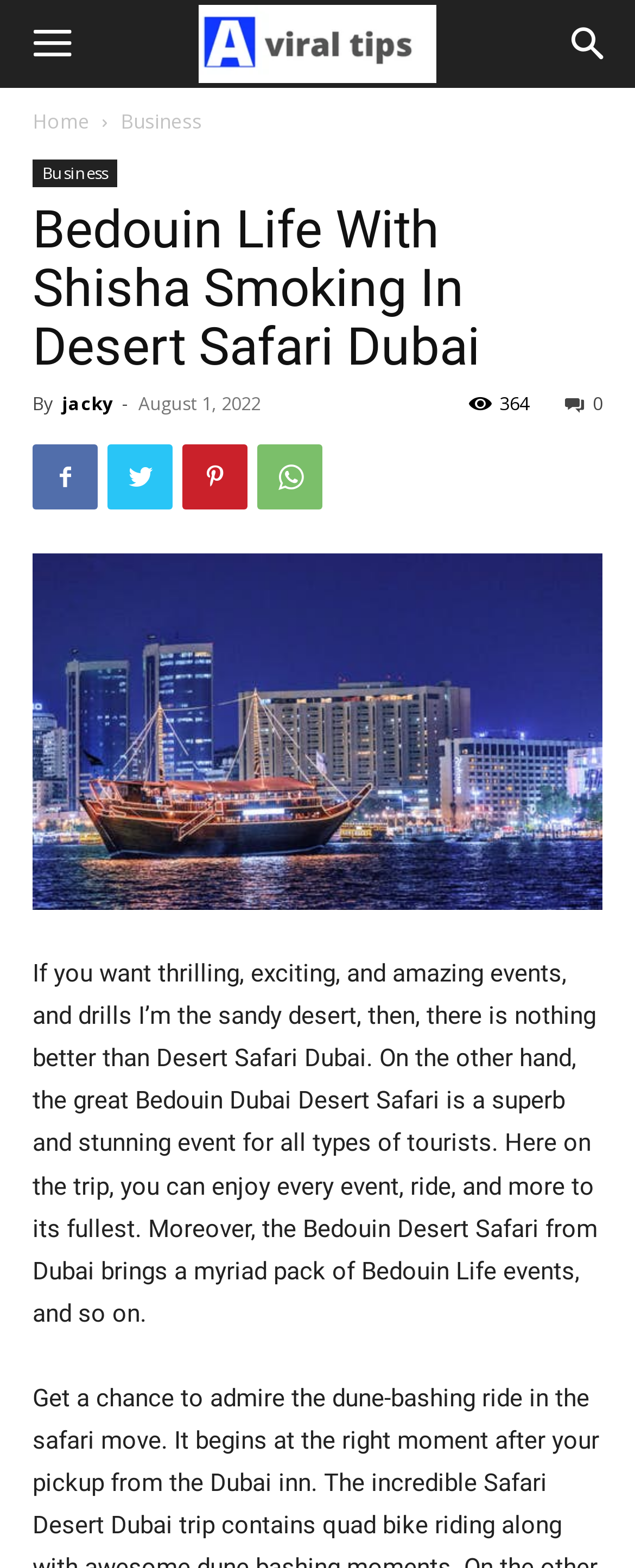Using the element description: "0", determine the bounding box coordinates for the specified UI element. The coordinates should be four float numbers between 0 and 1, [left, top, right, bottom].

[0.89, 0.249, 0.949, 0.265]